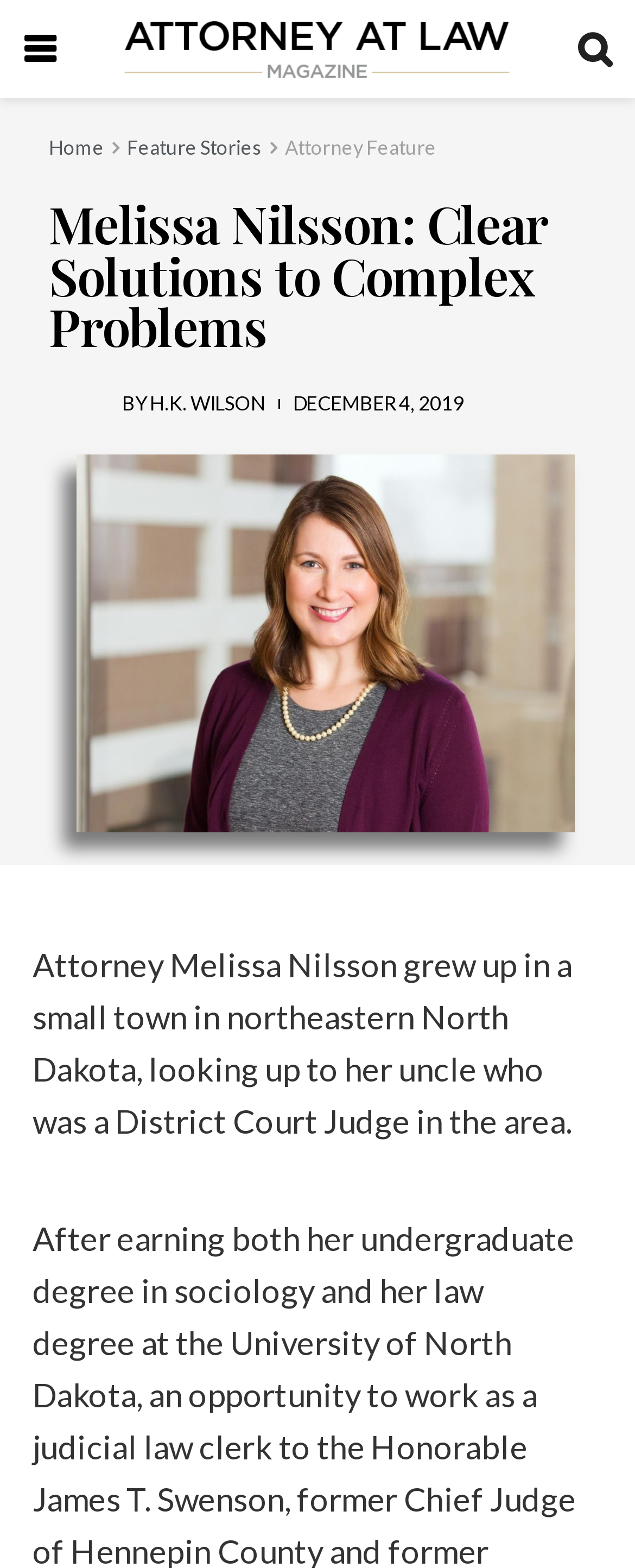What is the date mentioned on the webpage?
Look at the image and respond with a one-word or short phrase answer.

DECEMBER 4, 2019